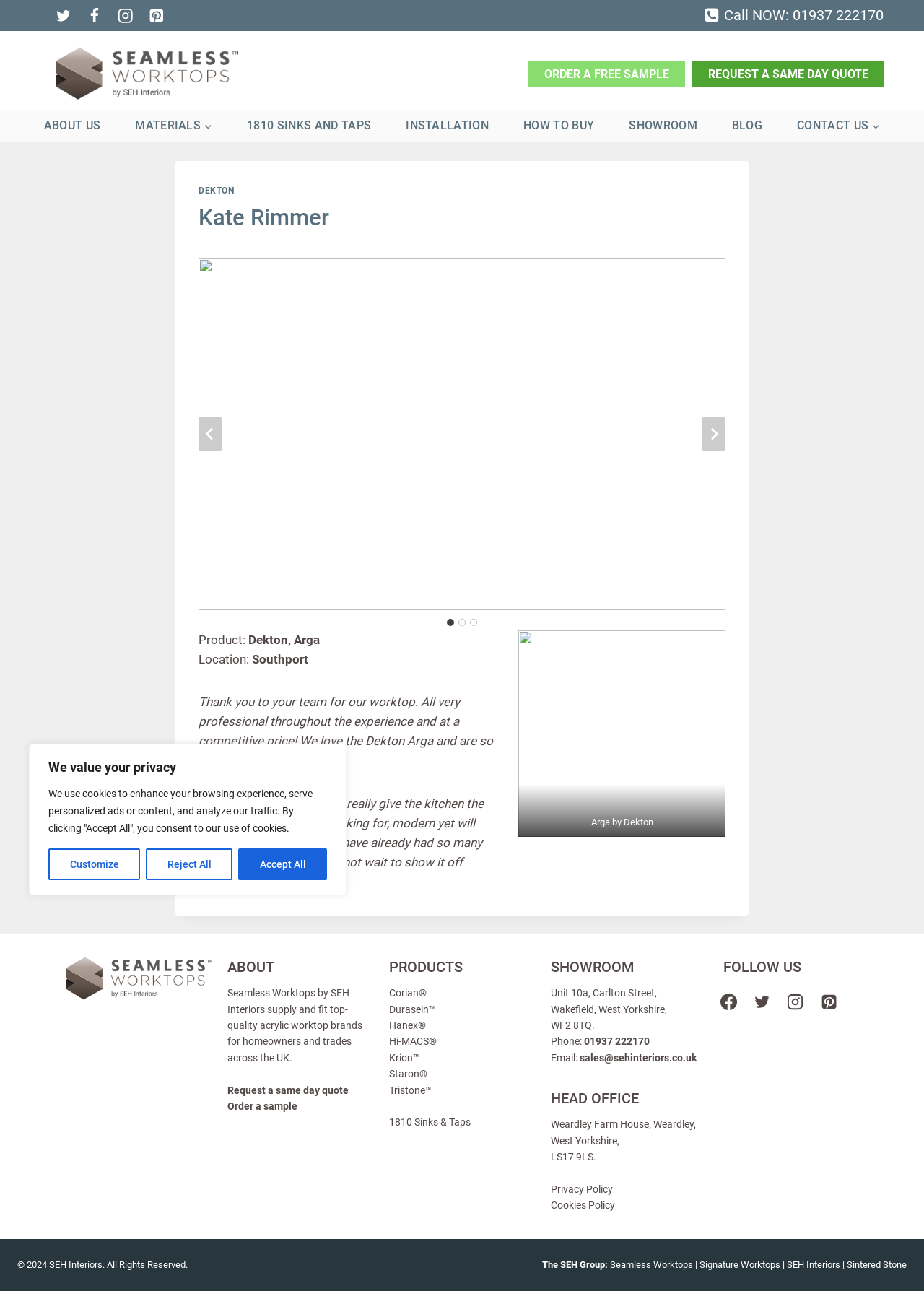Articulate a detailed summary of the webpage's content and design.

The webpage is about Seamless Worktops, a company that supplies and fits top-quality acrylic worktop brands for homeowners and trades across the UK. At the top of the page, there is a notification bar with a message about cookies and privacy, accompanied by three buttons: "Customize", "Reject All", and "Accept All". Below this bar, there are four social media links with their corresponding icons: Twitter, Facebook, Instagram, and Pinterest.

On the top-right corner, there is a phone number with a phone icon, and a link to request a same-day quote. Below this, there is a main navigation menu with links to "About Us", "Materials", "Installation", "How to Buy", "Showroom", "Blog", and "Contact Us". Some of these links have child menus.

The main content of the page is divided into two sections. The first section has a carousel with three slides, each containing an image and a testimonial from a customer. The customer testimonial is about their positive experience with Seamless Worktops, praising their professionalism and competitive pricing. The carousel has navigation buttons to move to the previous or next slide.

The second section has several headings and paragraphs of text. The first heading is "ABOUT", followed by a brief description of Seamless Worktops and their services. There are also links to request a same-day quote and order a sample. The next heading is "PRODUCTS", which lists several brands of acrylic worktops, including Corian, Durasein, Hanex, and others. Each brand has a link to its corresponding page.

The third heading is "SHOWROOM", which provides the address, phone number, and email of the showroom. Finally, there is a heading "HEAD OFFICE" with the same contact information as the showroom.